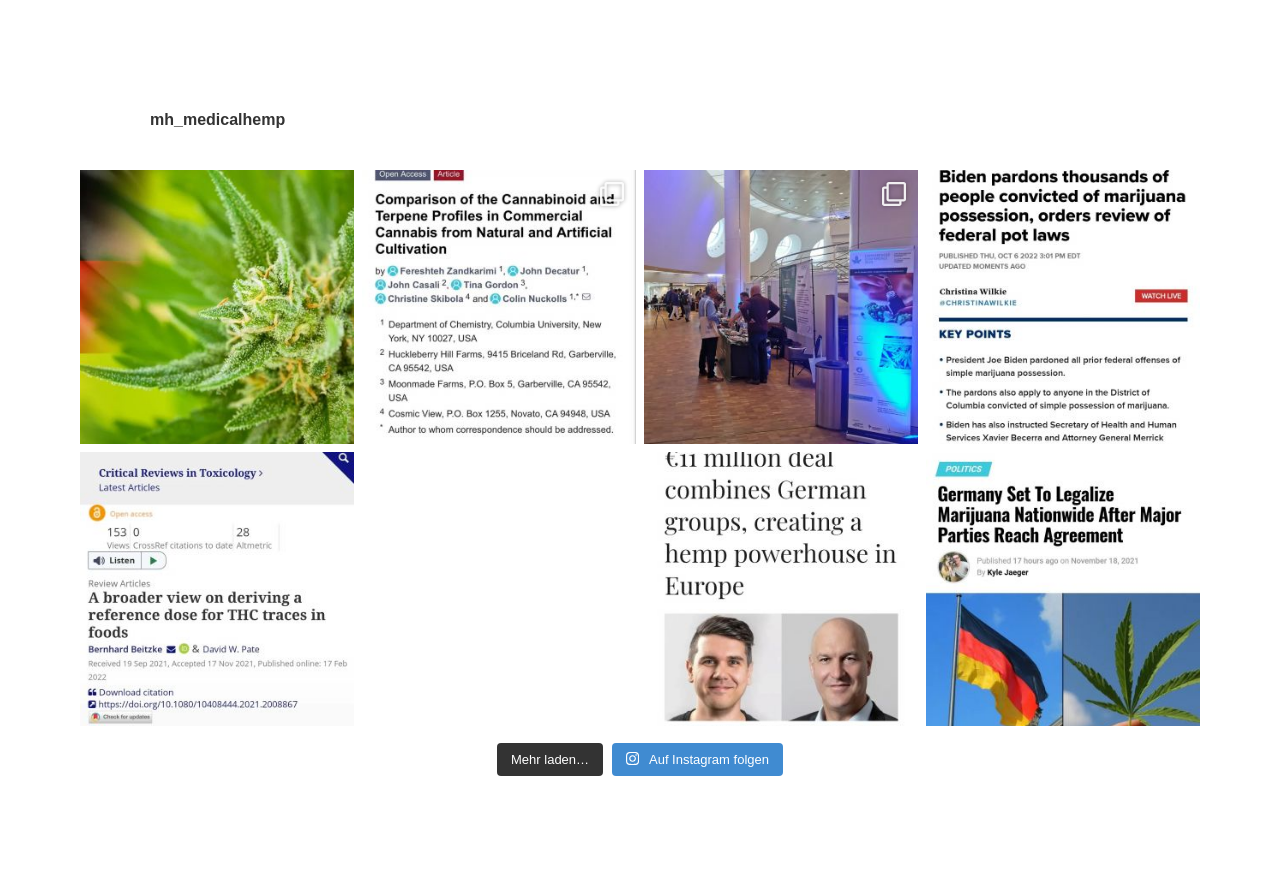Please determine the bounding box coordinates for the element that should be clicked to follow these instructions: "Read the post about the great scientific work on hemp foods".

[0.062, 0.508, 0.277, 0.817]